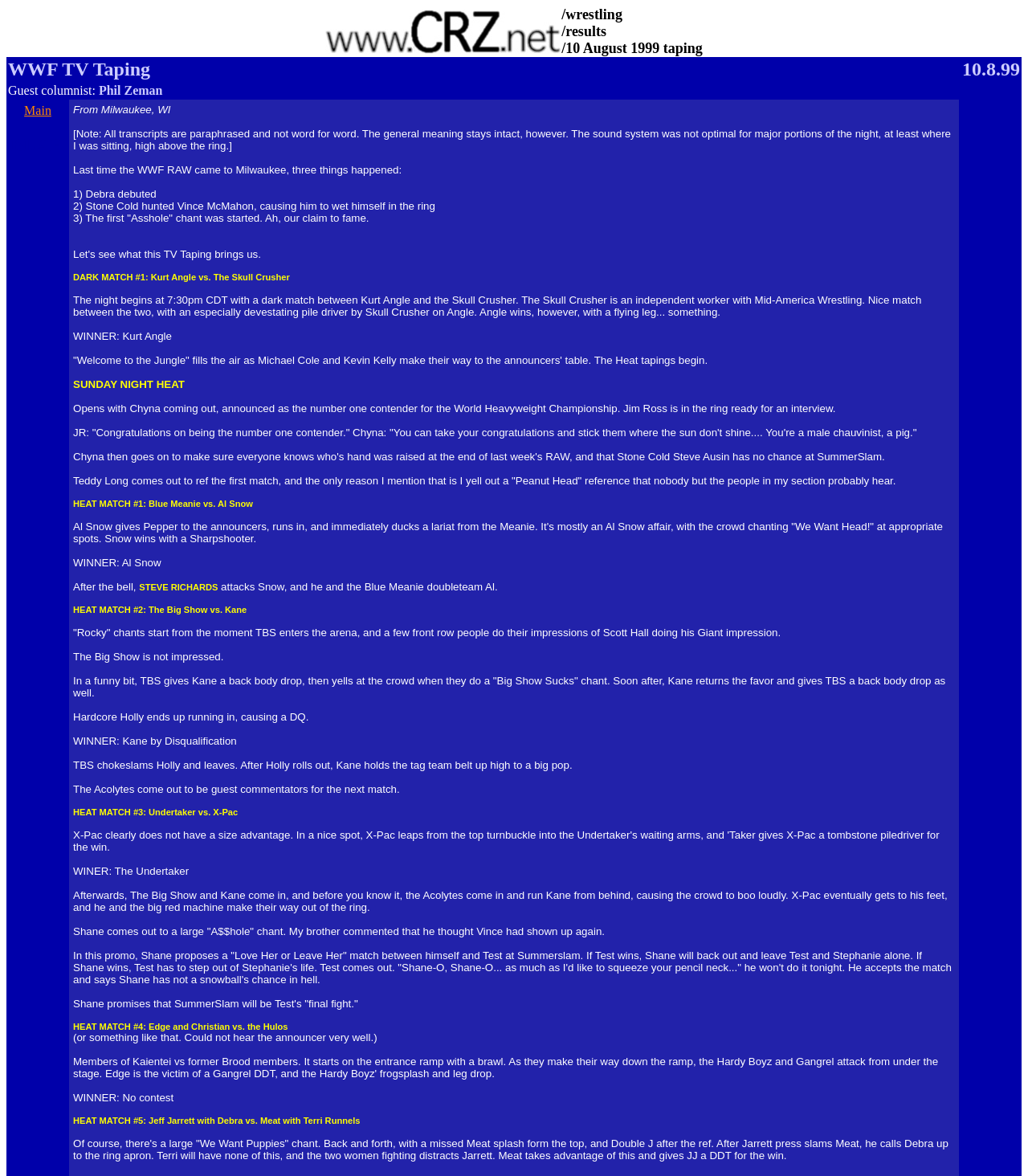From the element description: "Main", extract the bounding box coordinates of the UI element. The coordinates should be expressed as four float numbers between 0 and 1, in the order [left, top, right, bottom].

[0.024, 0.088, 0.05, 0.1]